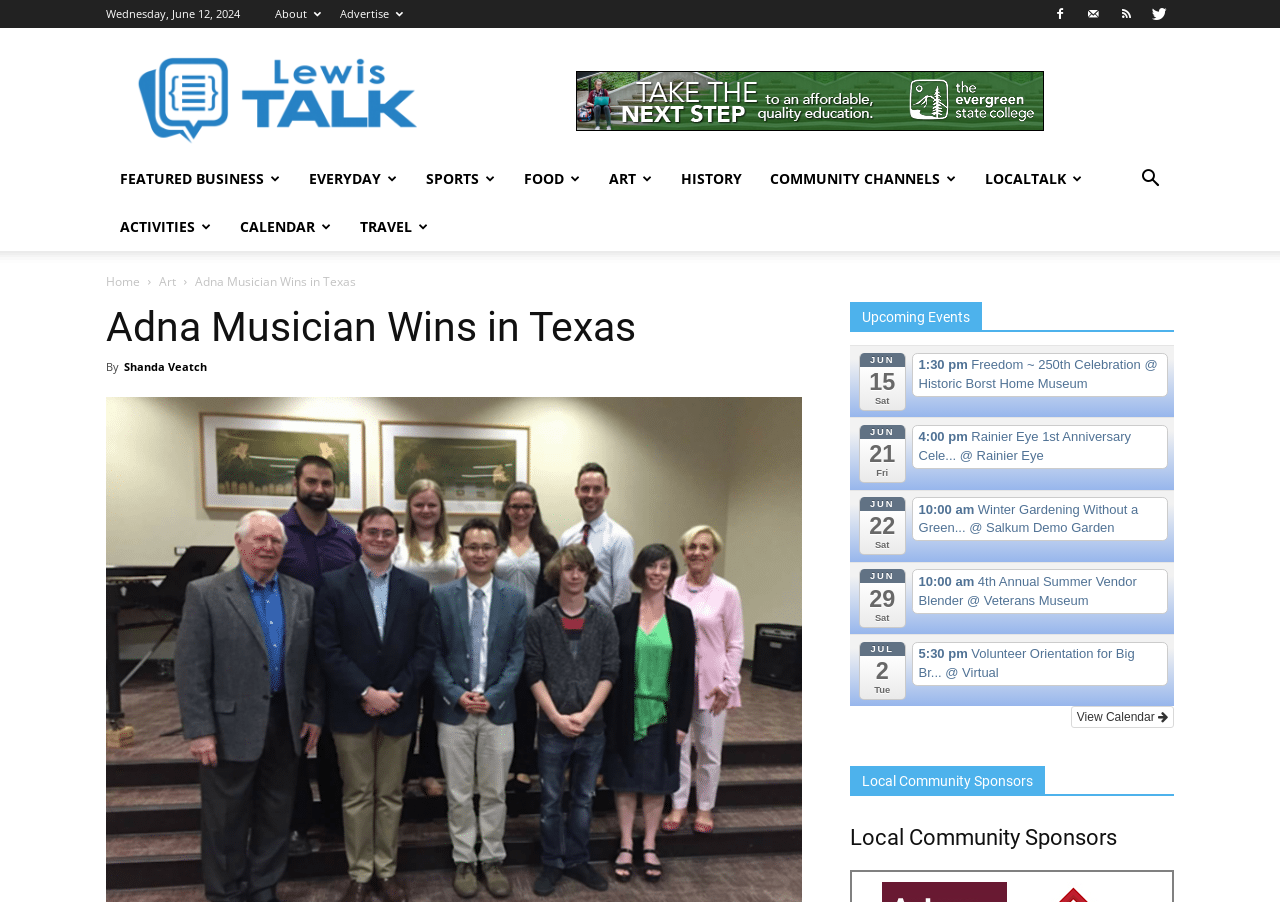Please identify the bounding box coordinates of where to click in order to follow the instruction: "Contact Vibrant Spaces".

None